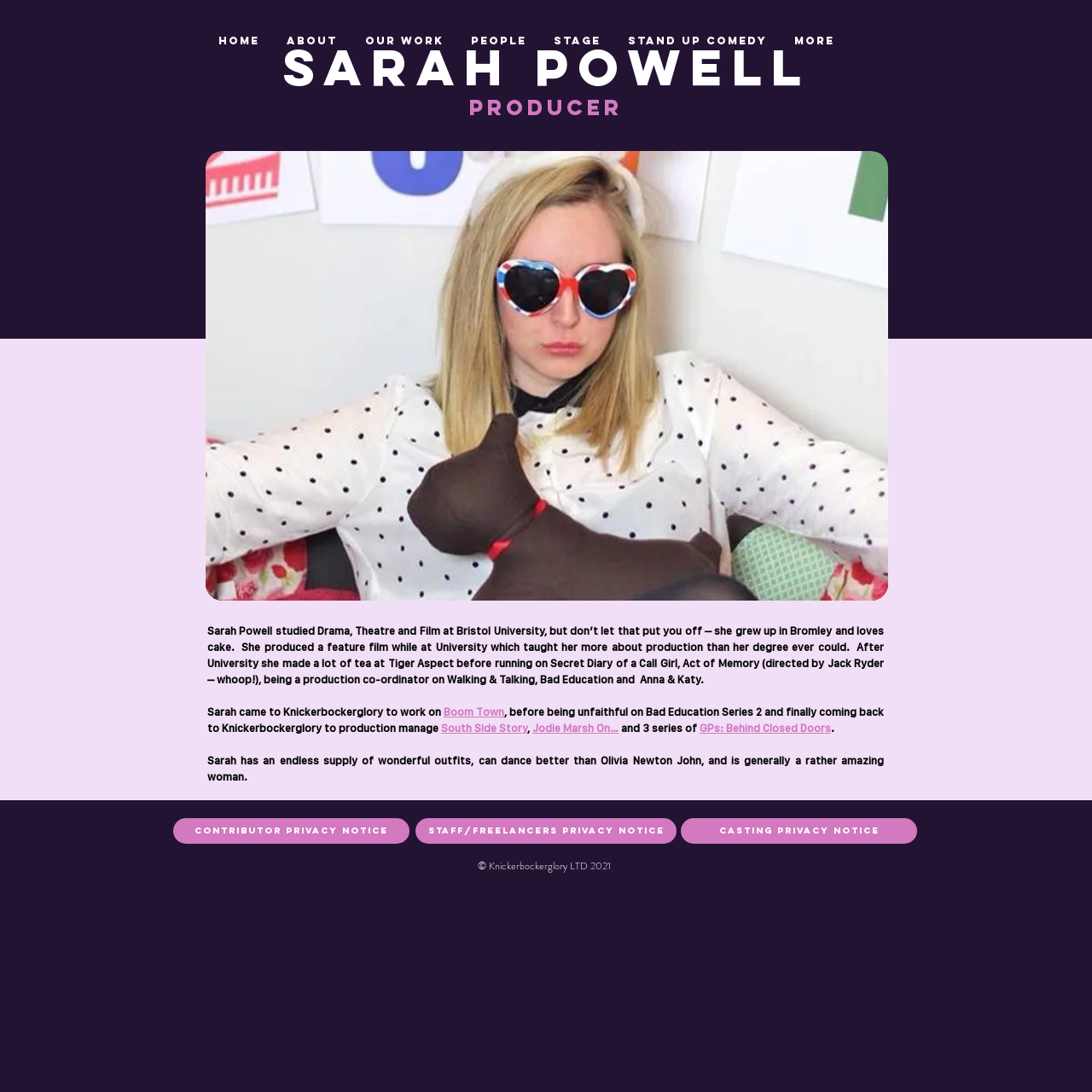Please give the bounding box coordinates of the area that should be clicked to fulfill the following instruction: "Learn more about Knickerbockerglory". The coordinates should be in the format of four float numbers from 0 to 1, i.e., [left, top, right, bottom].

[0.188, 0.018, 0.777, 0.057]